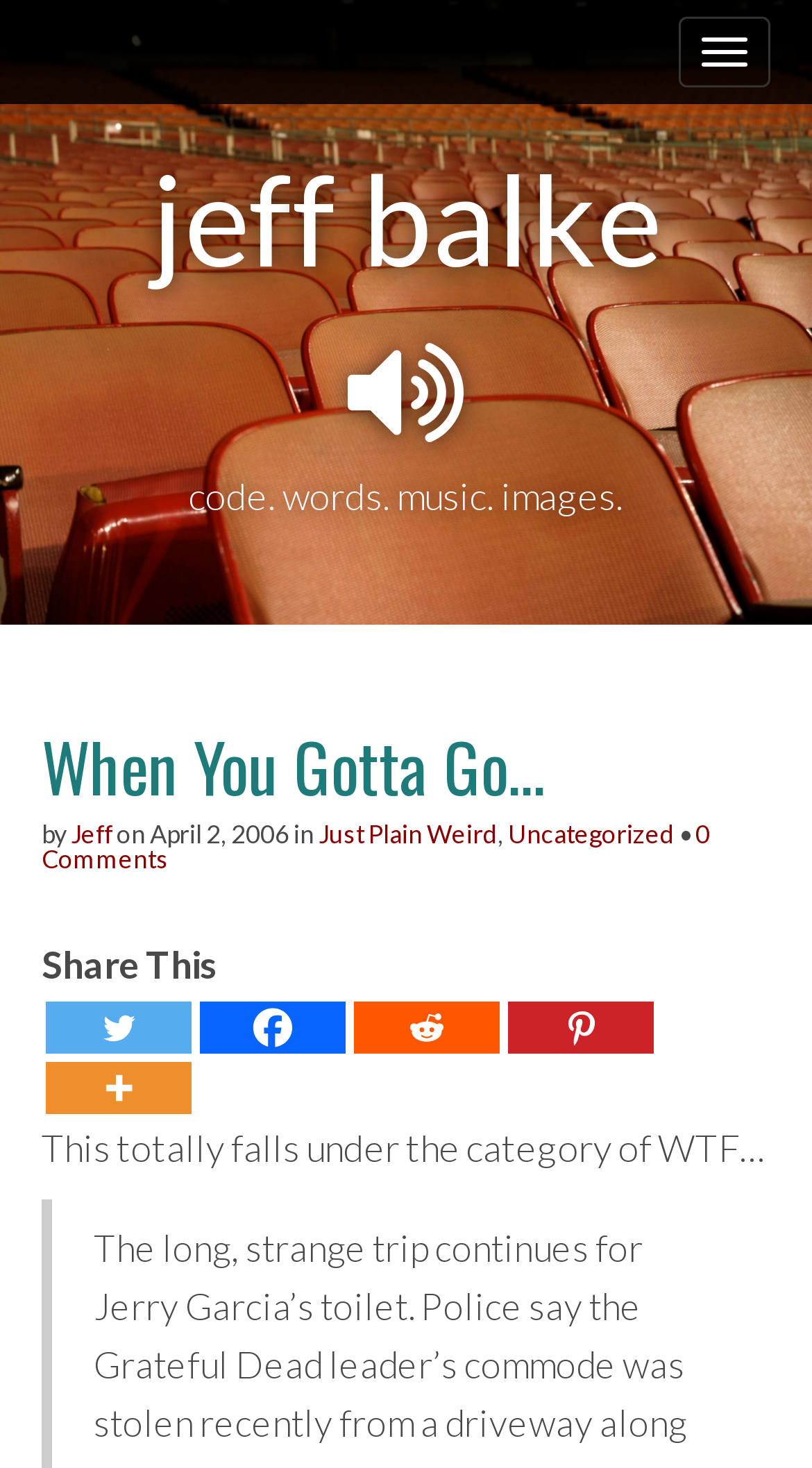Analyze the image and deliver a detailed answer to the question: What is the date of the article?

The date of the article can be found by looking at the link 'April 2, 2006' located below the main heading 'When You Gotta Go…'.